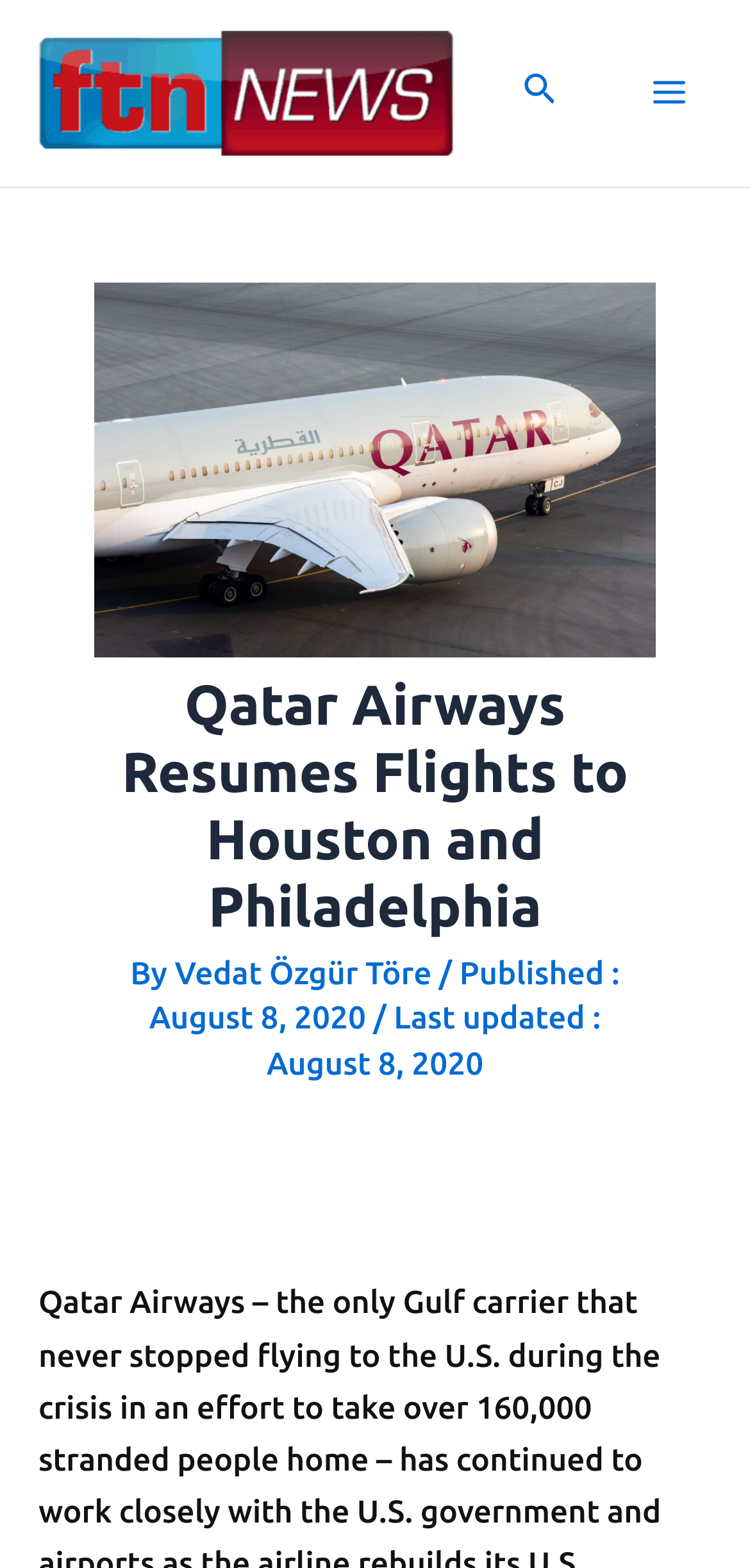When was the article published?
Using the visual information, respond with a single word or phrase.

August 8, 2020